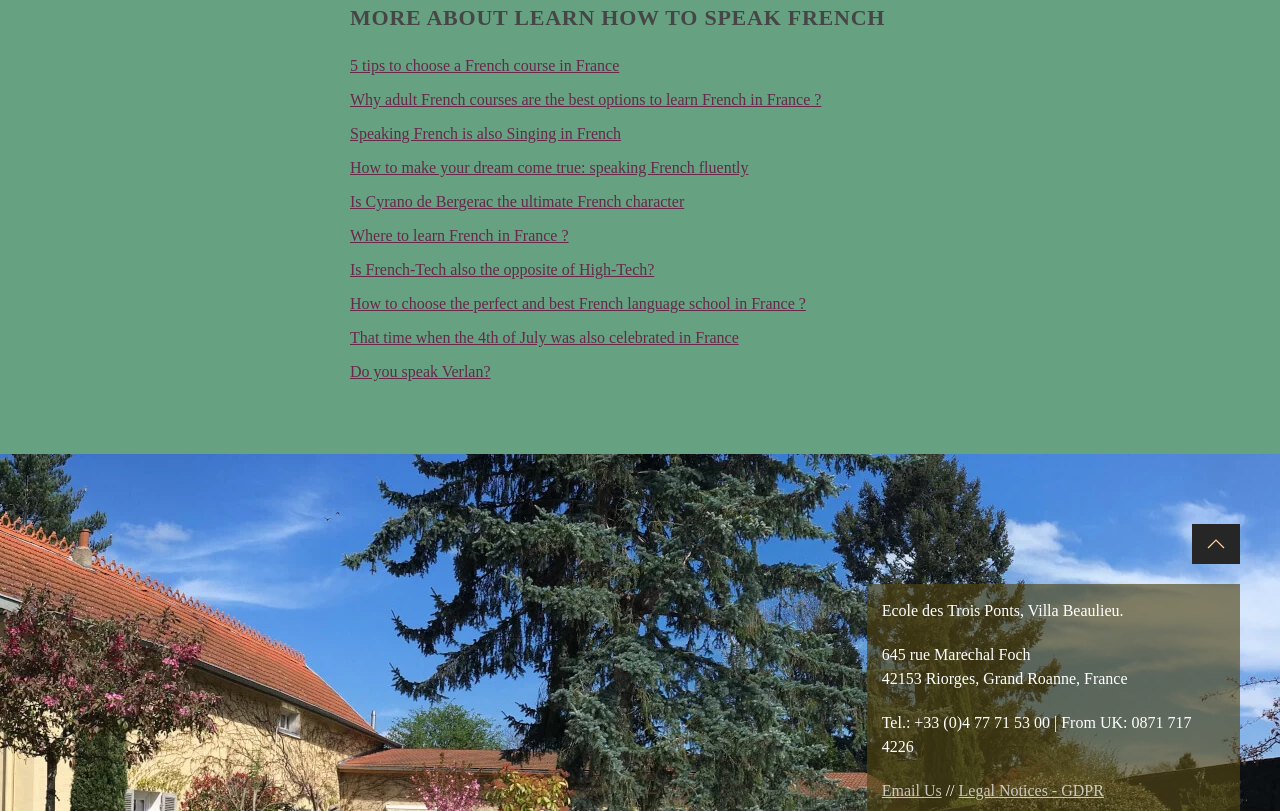Reply to the question with a brief word or phrase: How many StaticText elements are there on the webpage?

5